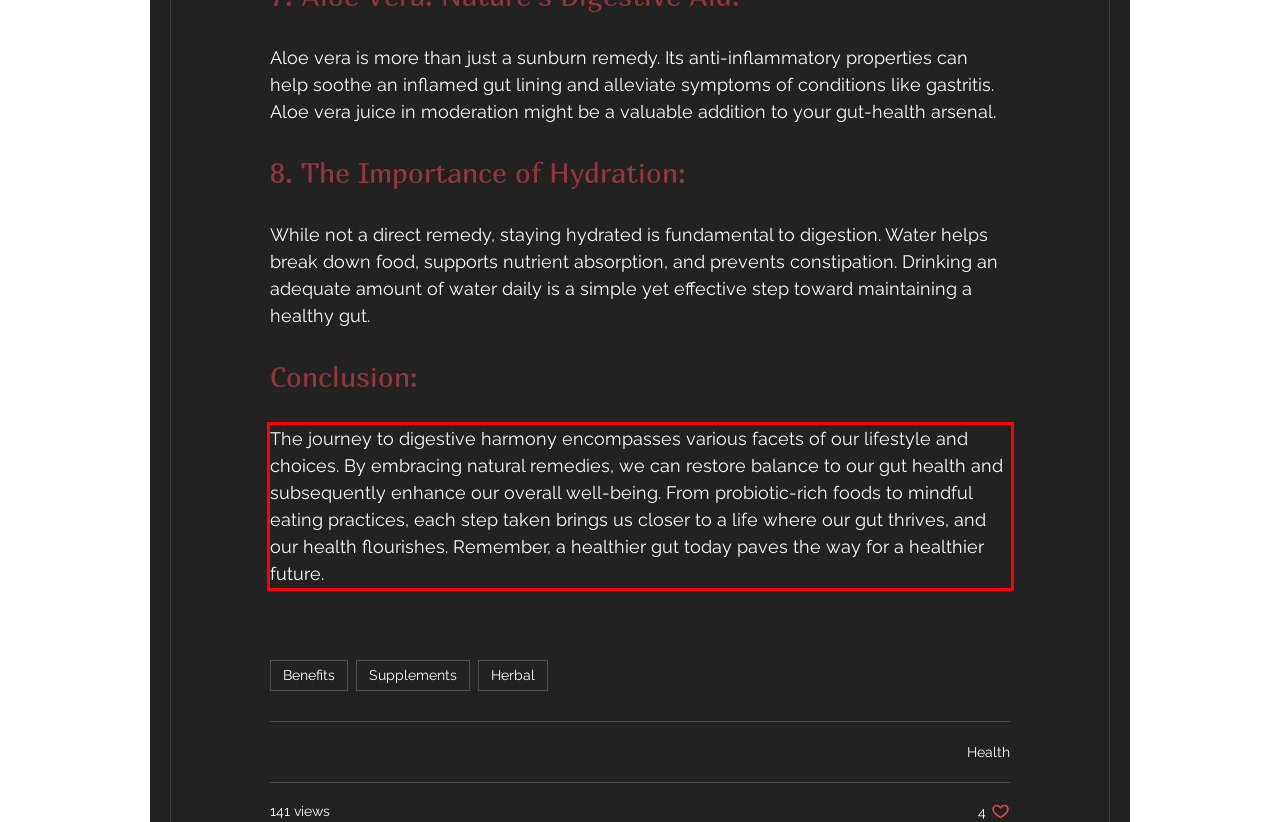Please look at the webpage screenshot and extract the text enclosed by the red bounding box.

The journey to digestive harmony encompasses various facets of our lifestyle and choices. By embracing natural remedies, we can restore balance to our gut health and subsequently enhance our overall well-being. From probiotic-rich foods to mindful eating practices, each step taken brings us closer to a life where our gut thrives, and our health flourishes. Remember, a healthier gut today paves the way for a healthier future.